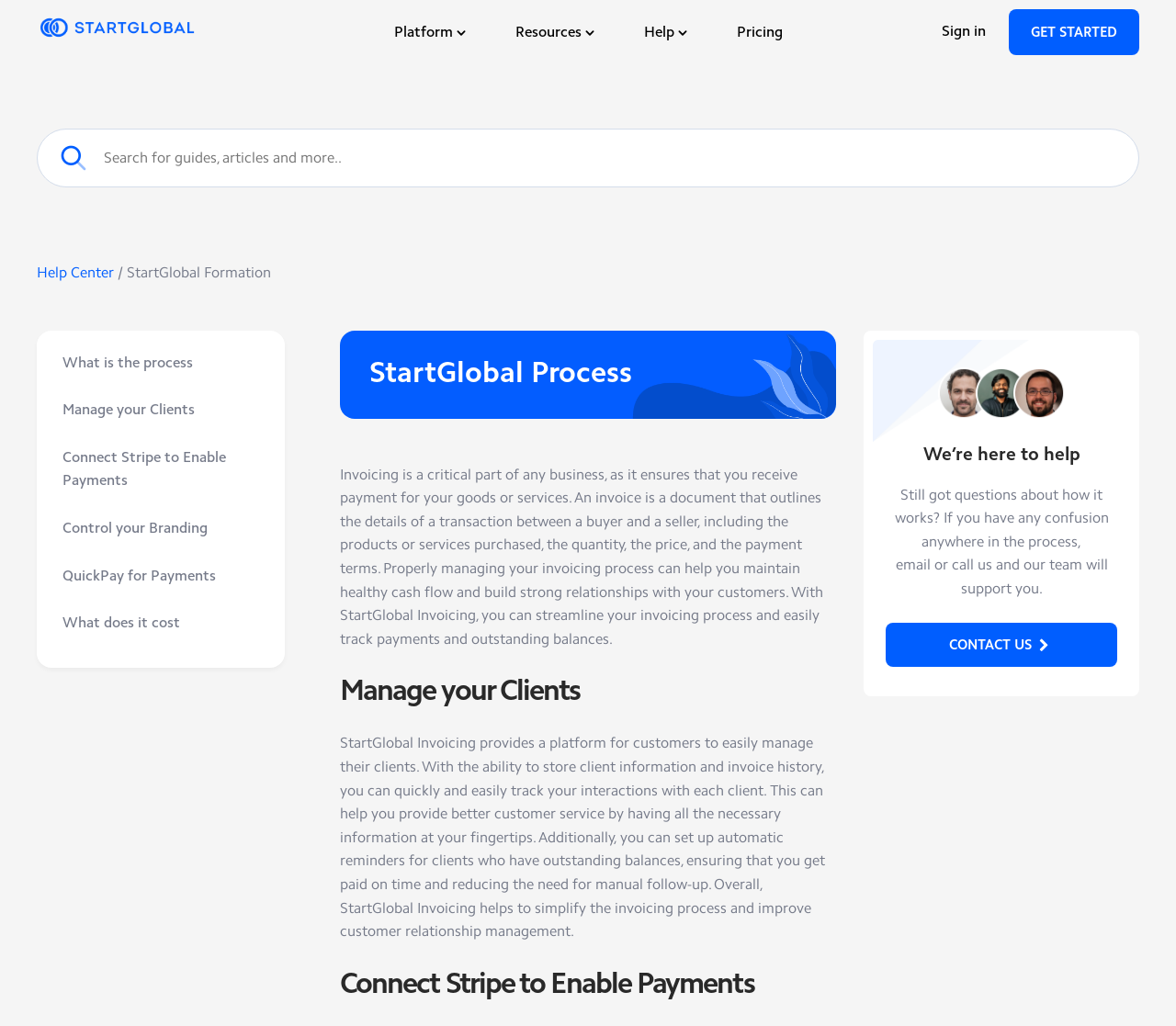Please answer the following question using a single word or phrase: 
What is the topic of the 'TAX ESTIMATOR' link?

Tax estimation for non-resident businesses